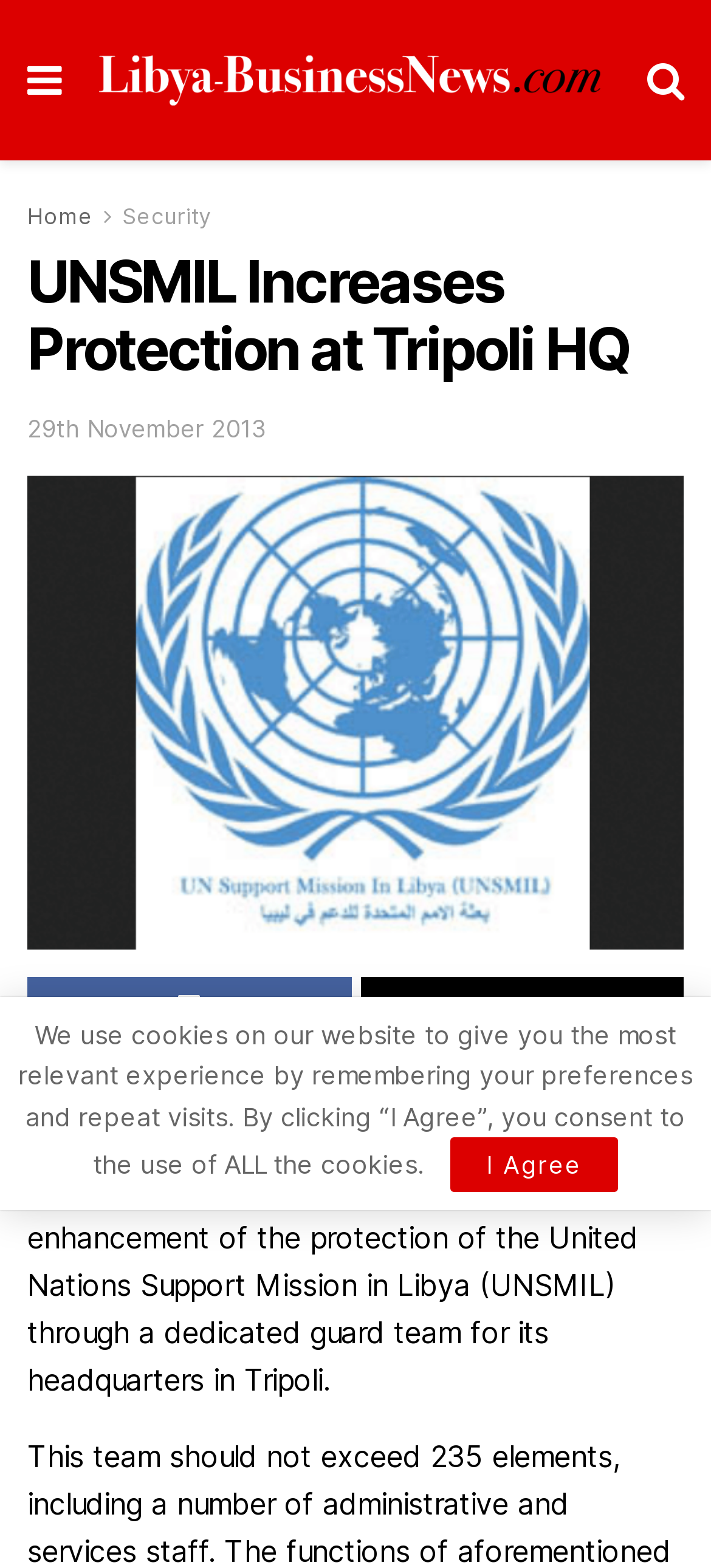Summarize the webpage comprehensively, mentioning all visible components.

The webpage is about Libya Business News, specifically an article titled "UNSMIL Increases Protection at Tripoli HQ". At the top left, there is a small icon and a link to "Libya Business News" with an accompanying image. On the top right, there is another icon. Below these icons, there are links to "Home" and "Security" on the left, and a heading that displays the article title.

The article's publication date, "29th November 2013", is located below the heading. The main content of the article is a paragraph of text that describes the United Nations Security Council's approval of enhanced protection for the United Nations Support Mission in Libya. This text is positioned below the article title and publication date.

There are two images on the page, one associated with the article title and another smaller image located near the bottom of the page. Additionally, there are several links and icons scattered throughout the page, including a button to agree to the use of cookies on the website. The cookie agreement text is located near the bottom of the page, above the button.